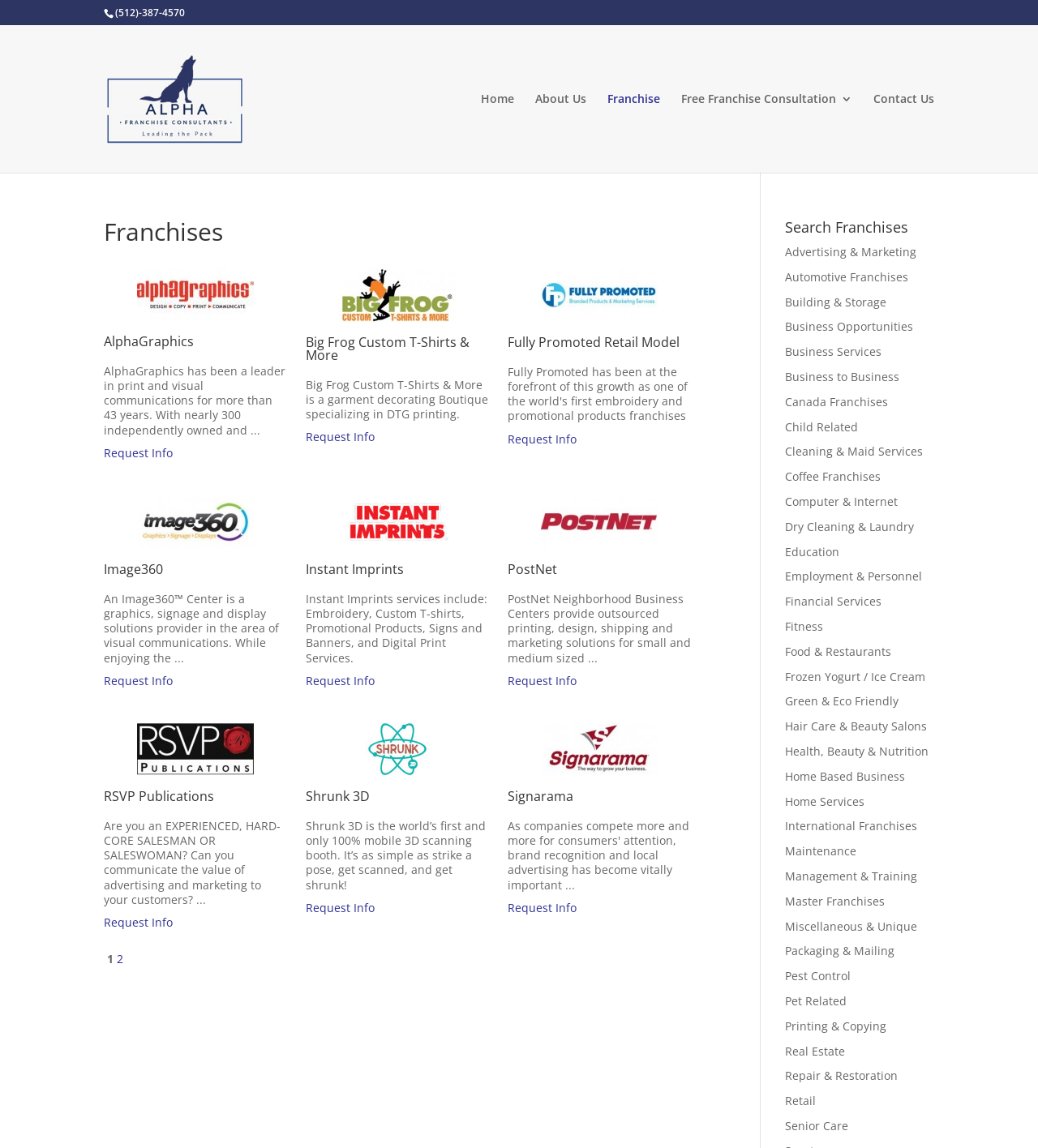Provide the bounding box coordinates of the section that needs to be clicked to accomplish the following instruction: "Contact the team."

None